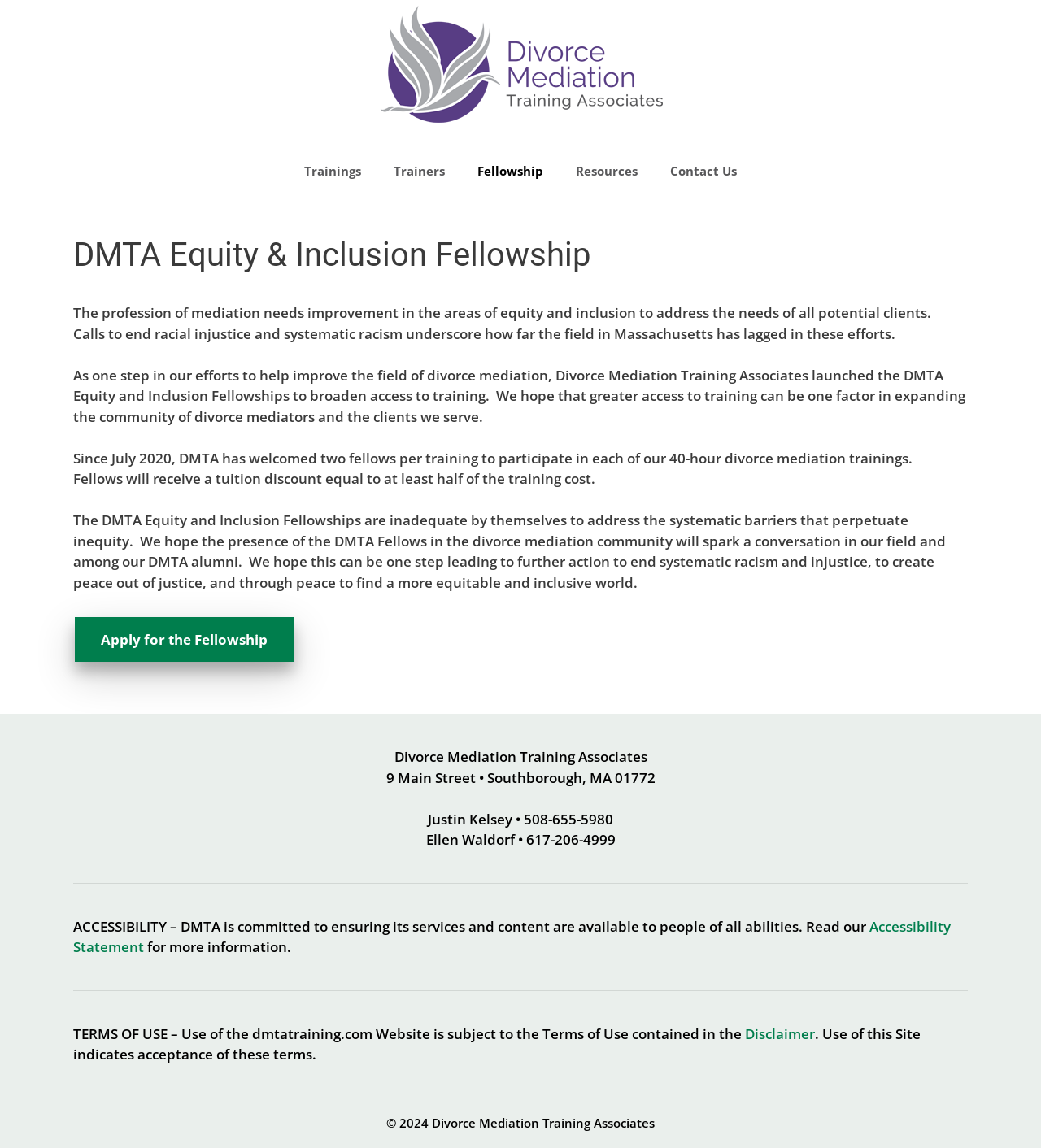Locate the UI element described by Trainers and provide its bounding box coordinates. Use the format (top-left x, top-left y, bottom-right x, bottom-right y) with all values as floating point numbers between 0 and 1.

[0.362, 0.127, 0.443, 0.17]